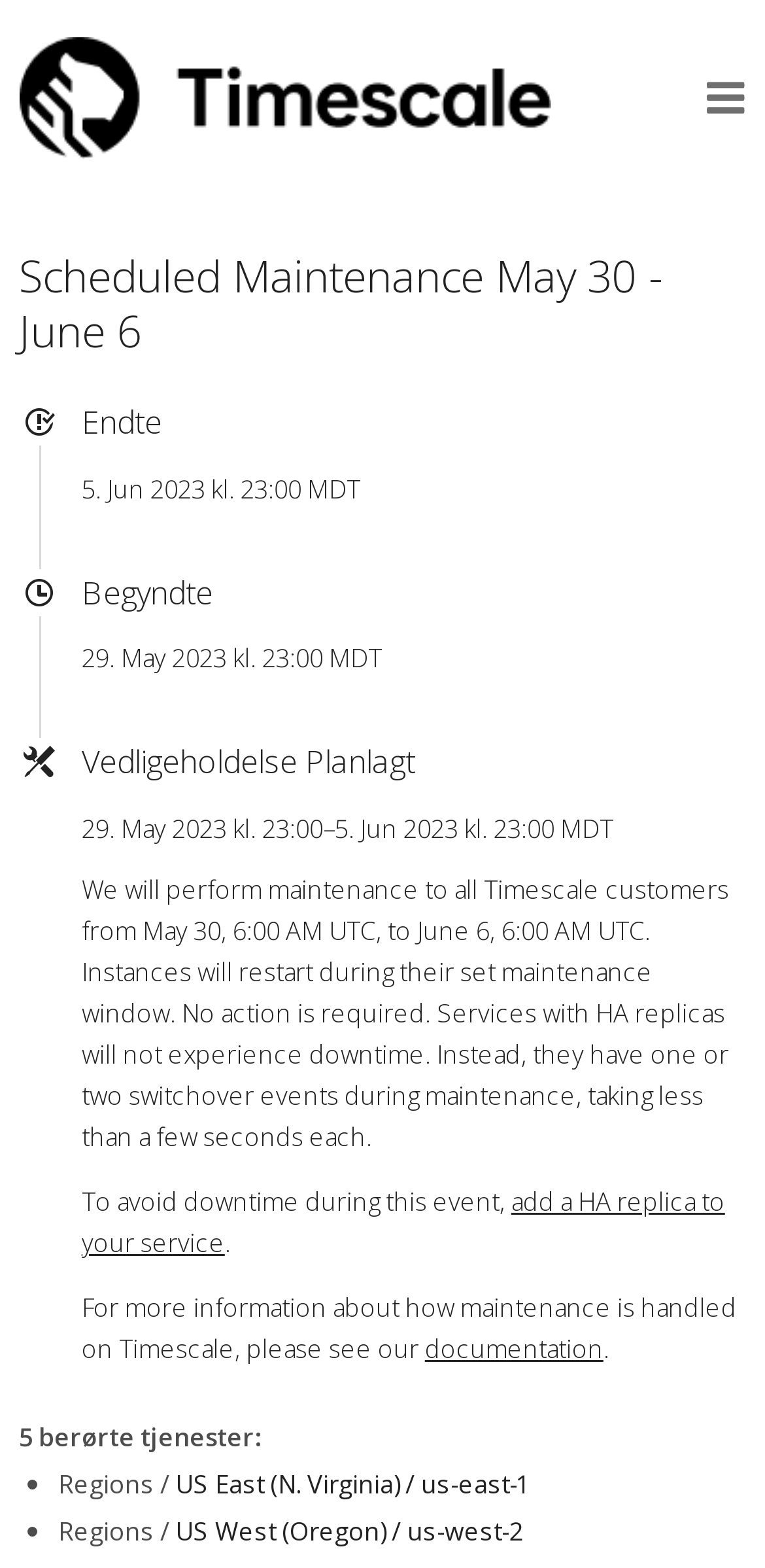Using the provided element description: "parent_node: Hjem aria-label="Åbn menuen"", identify the bounding box coordinates. The coordinates should be four floats between 0 and 1 in the order [left, top, right, bottom].

[0.924, 0.043, 0.975, 0.083]